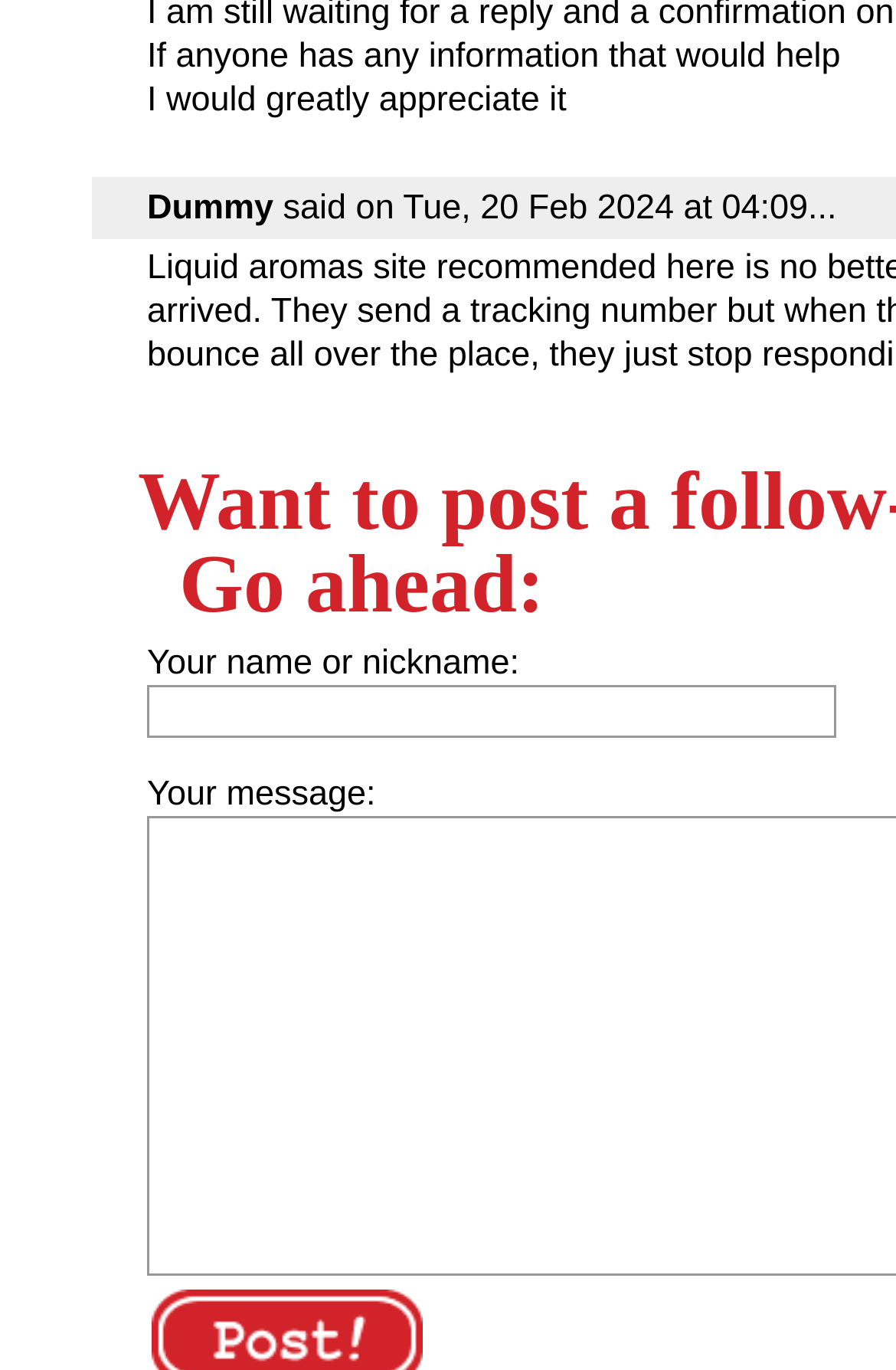How many input fields are available? Please answer the question using a single word or phrase based on the image.

Two